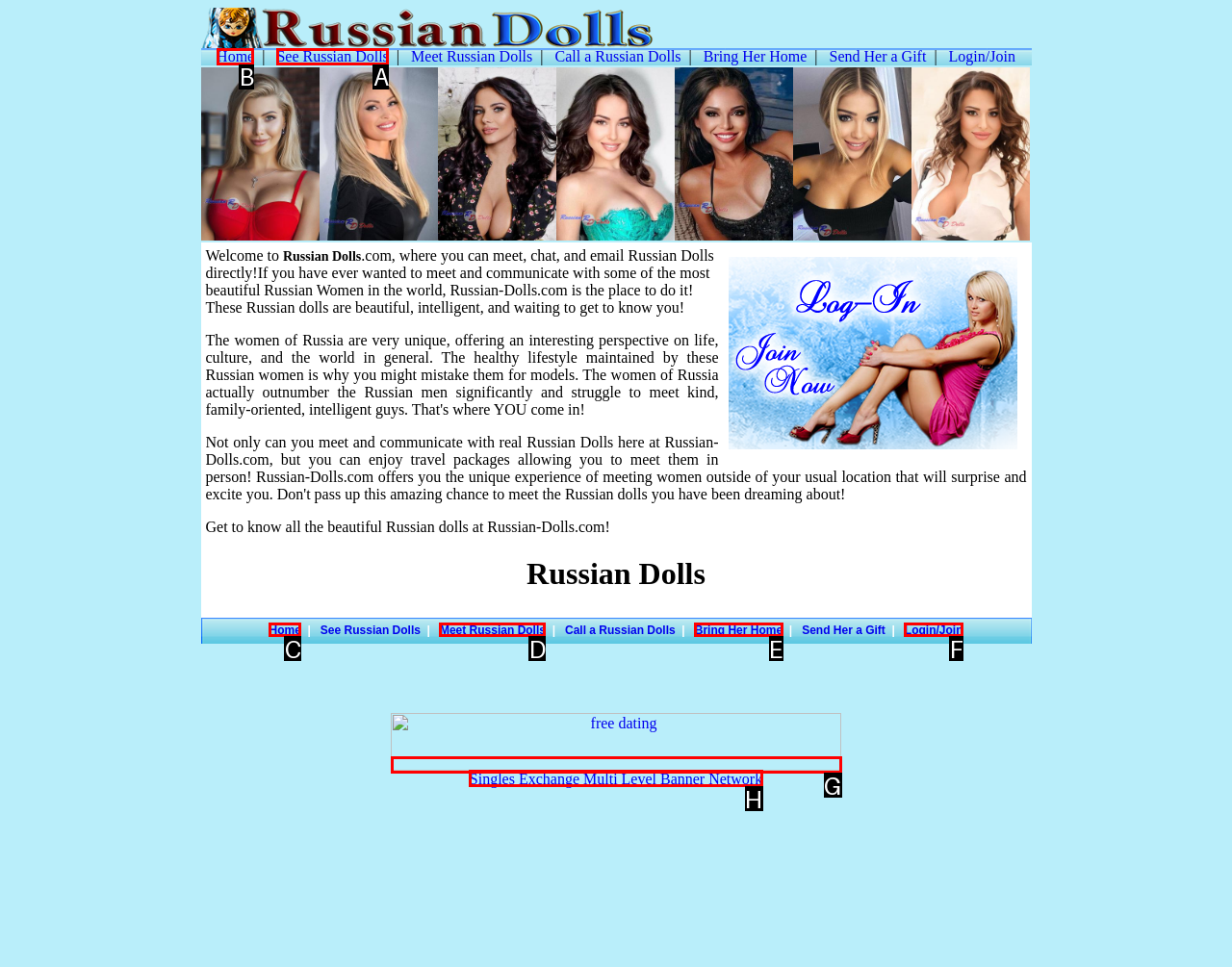Based on the choices marked in the screenshot, which letter represents the correct UI element to perform the task: Click Home?

B